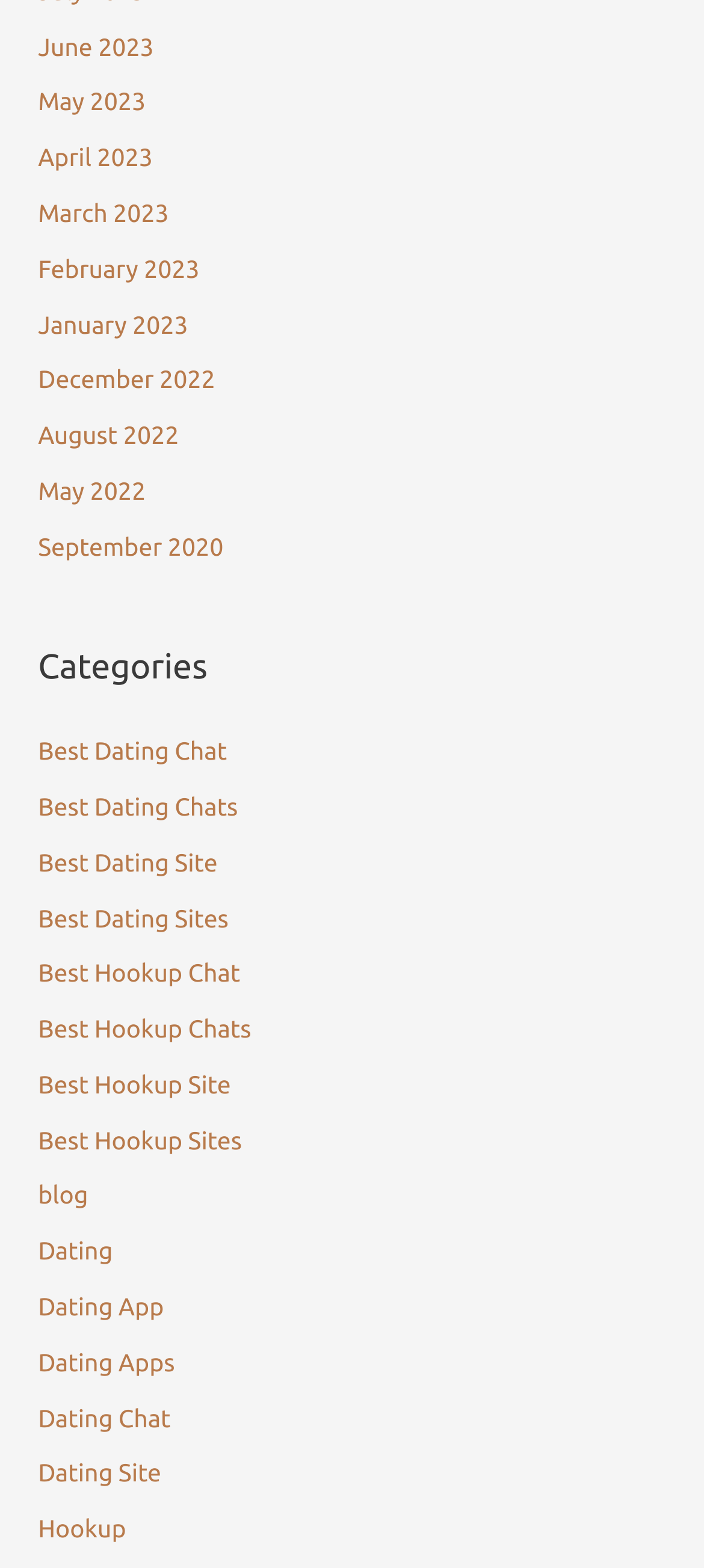How many links are under the 'Categories' heading?
Using the image provided, answer with just one word or phrase.

15